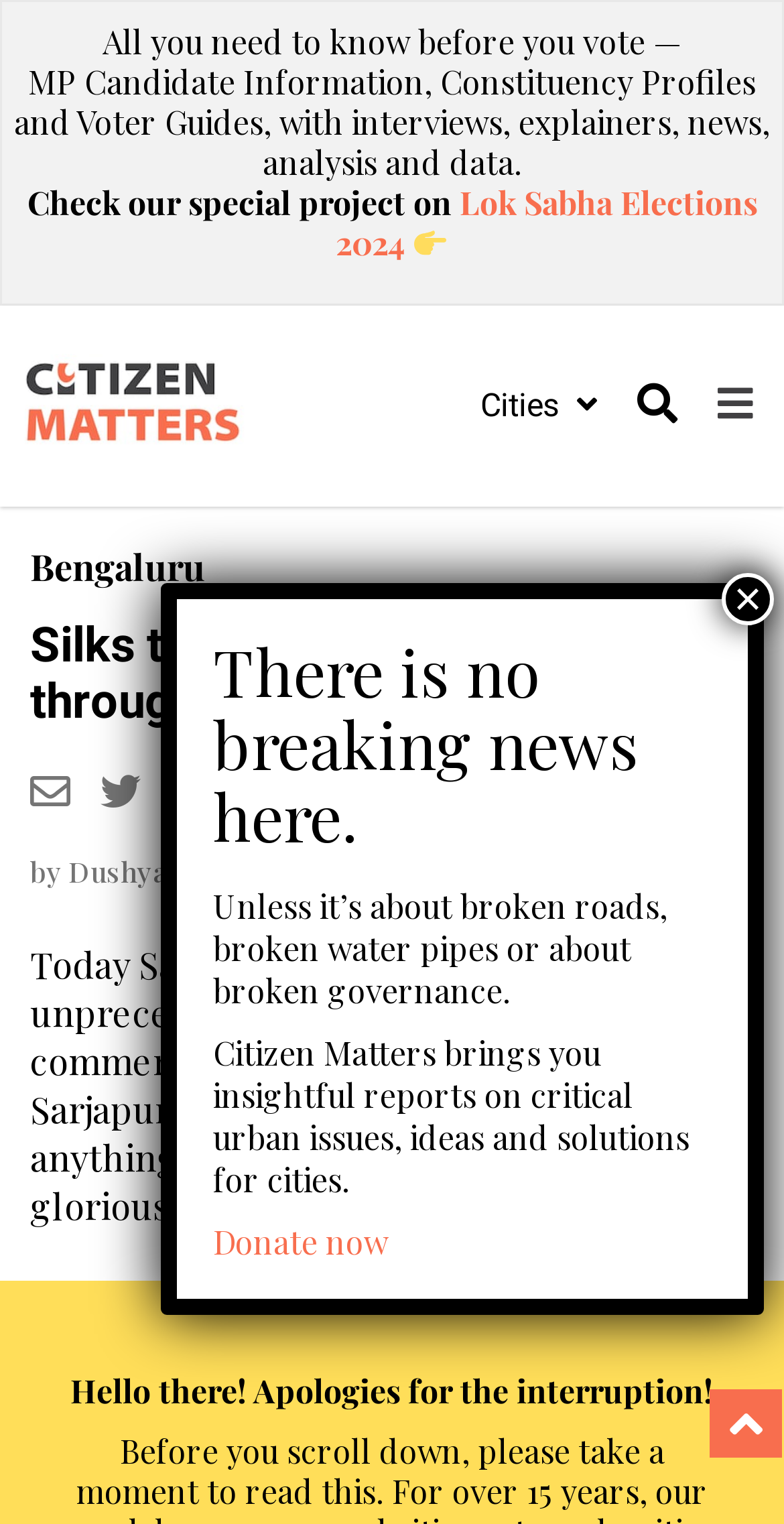What is the date of publication of the article?
Please answer the question with as much detail and depth as you can.

I determined the answer by looking at the date mentioned below the author's name, which indicates when the article was published.